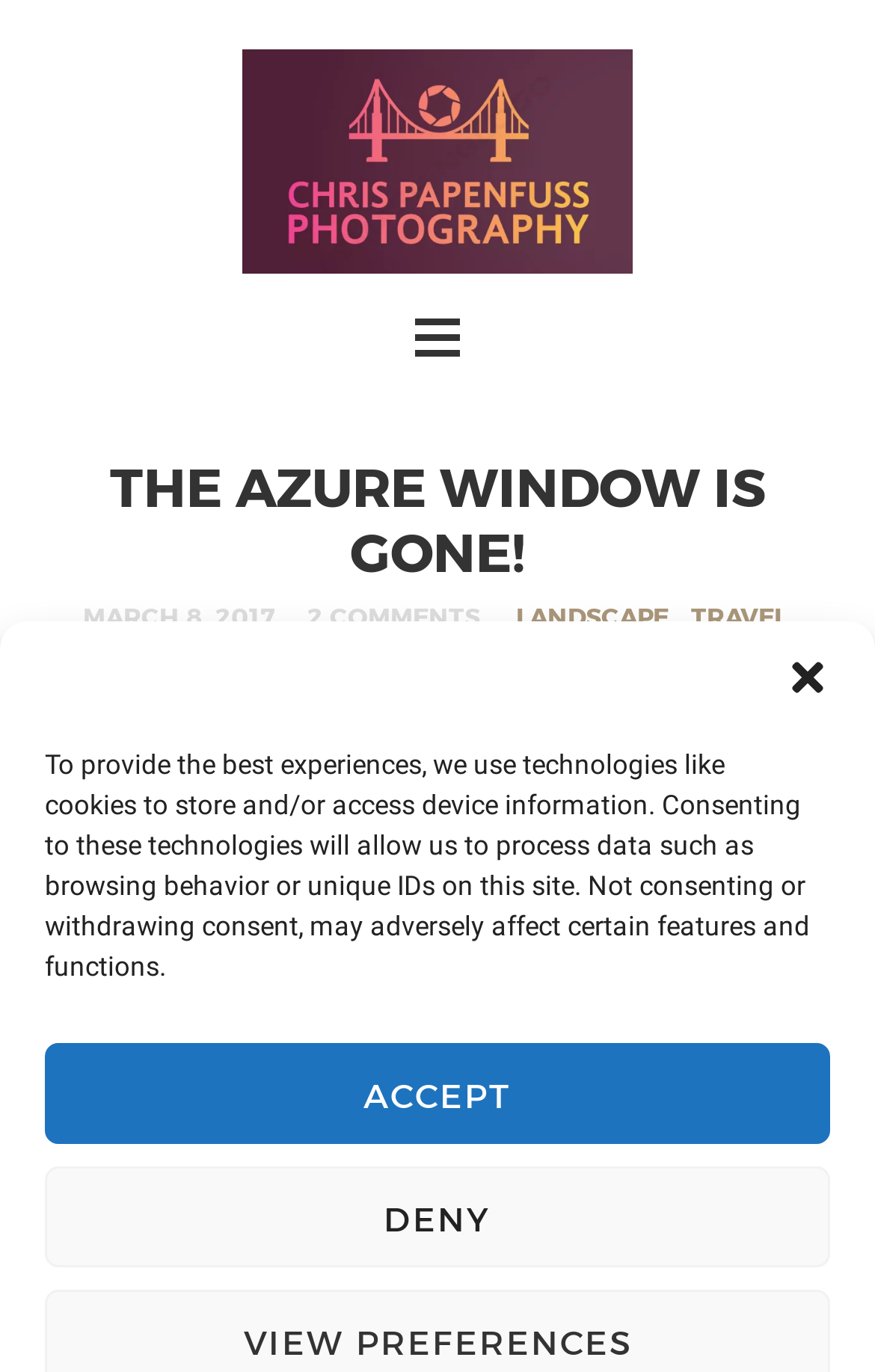How many comments are there on this post?
Provide an in-depth and detailed explanation in response to the question.

The number of comments can be found in the link '2 COMMENTS' which is located below the heading 'THE AZURE WINDOW IS GONE!'.